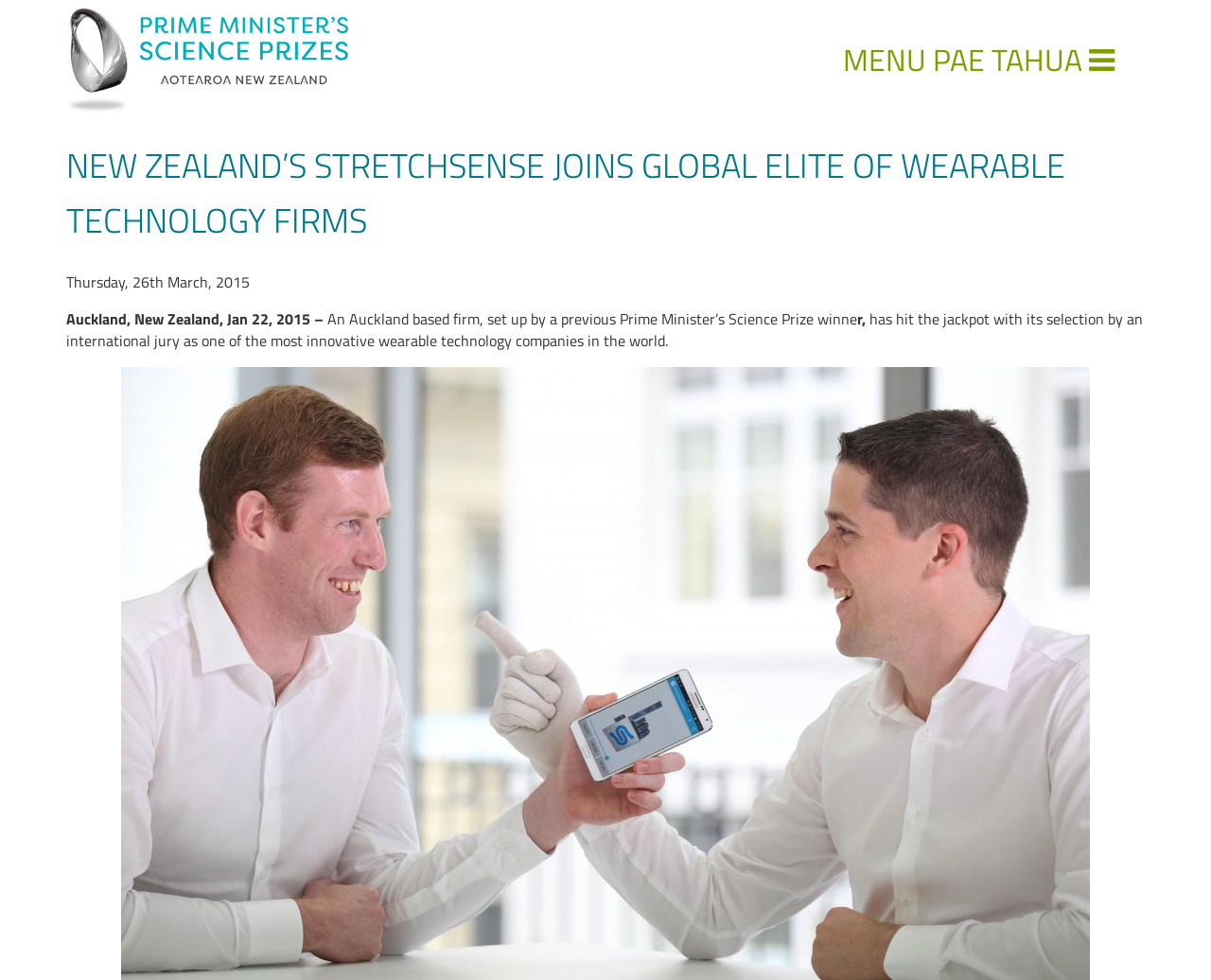Answer the question in one word or a short phrase:
What is the Prime Minister's Science Prize related to?

Science